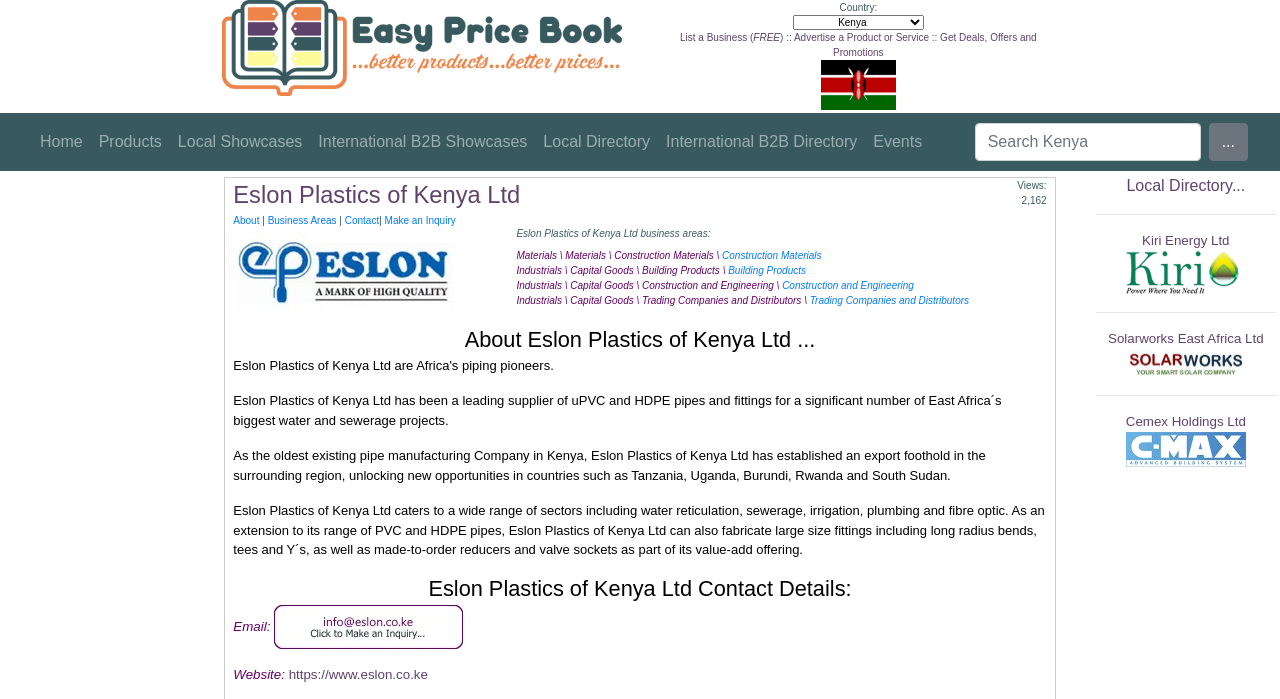Bounding box coordinates are specified in the format (top-left x, top-left y, bottom-right x, bottom-right y). All values are floating point numbers bounded between 0 and 1. Please provide the bounding box coordinate of the region this sentence describes: https://www.eslon.co.ke

[0.226, 0.954, 0.334, 0.975]